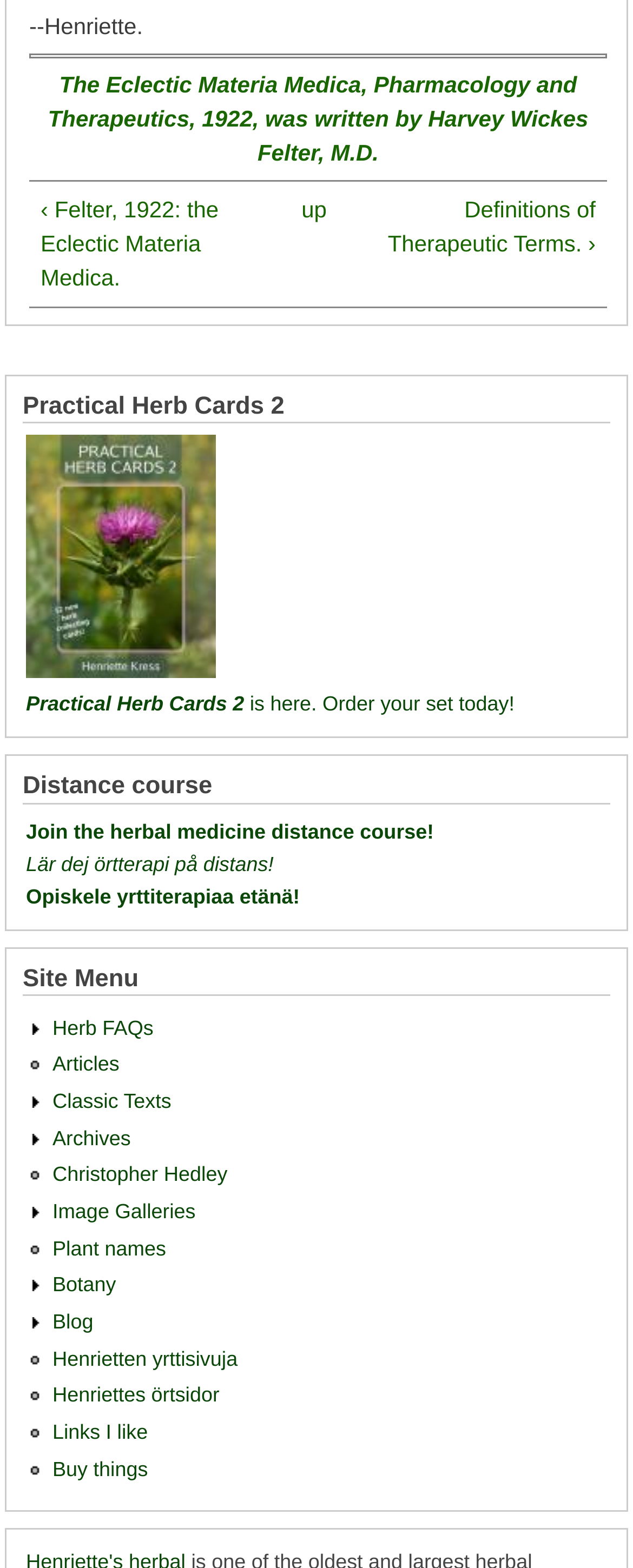Find the bounding box of the web element that fits this description: "Definitions of Therapeutic Terms. ›".

[0.573, 0.123, 0.941, 0.167]